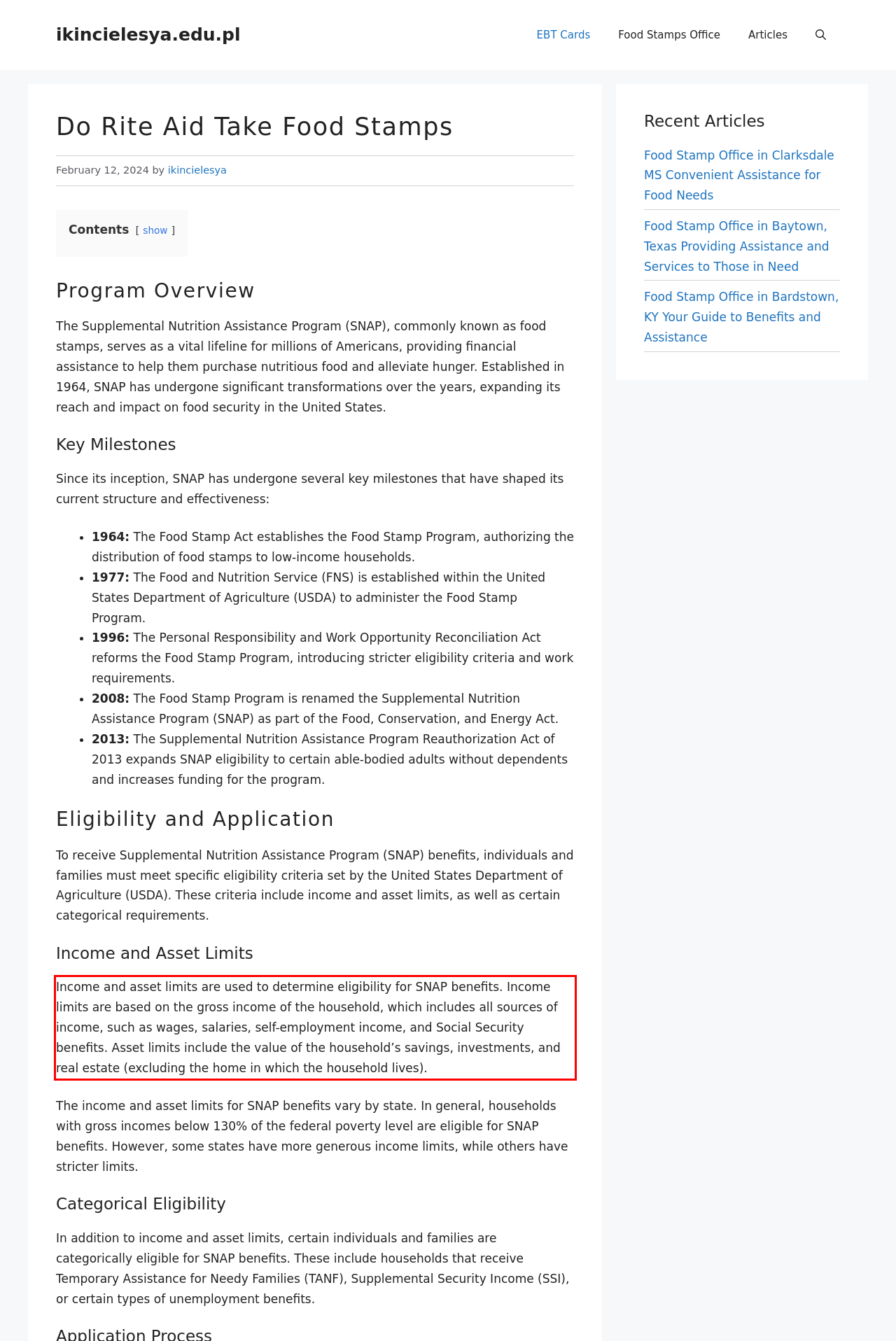Examine the webpage screenshot and use OCR to recognize and output the text within the red bounding box.

Income and asset limits are used to determine eligibility for SNAP benefits. Income limits are based on the gross income of the household, which includes all sources of income, such as wages, salaries, self-employment income, and Social Security benefits. Asset limits include the value of the household’s savings, investments, and real estate (excluding the home in which the household lives).